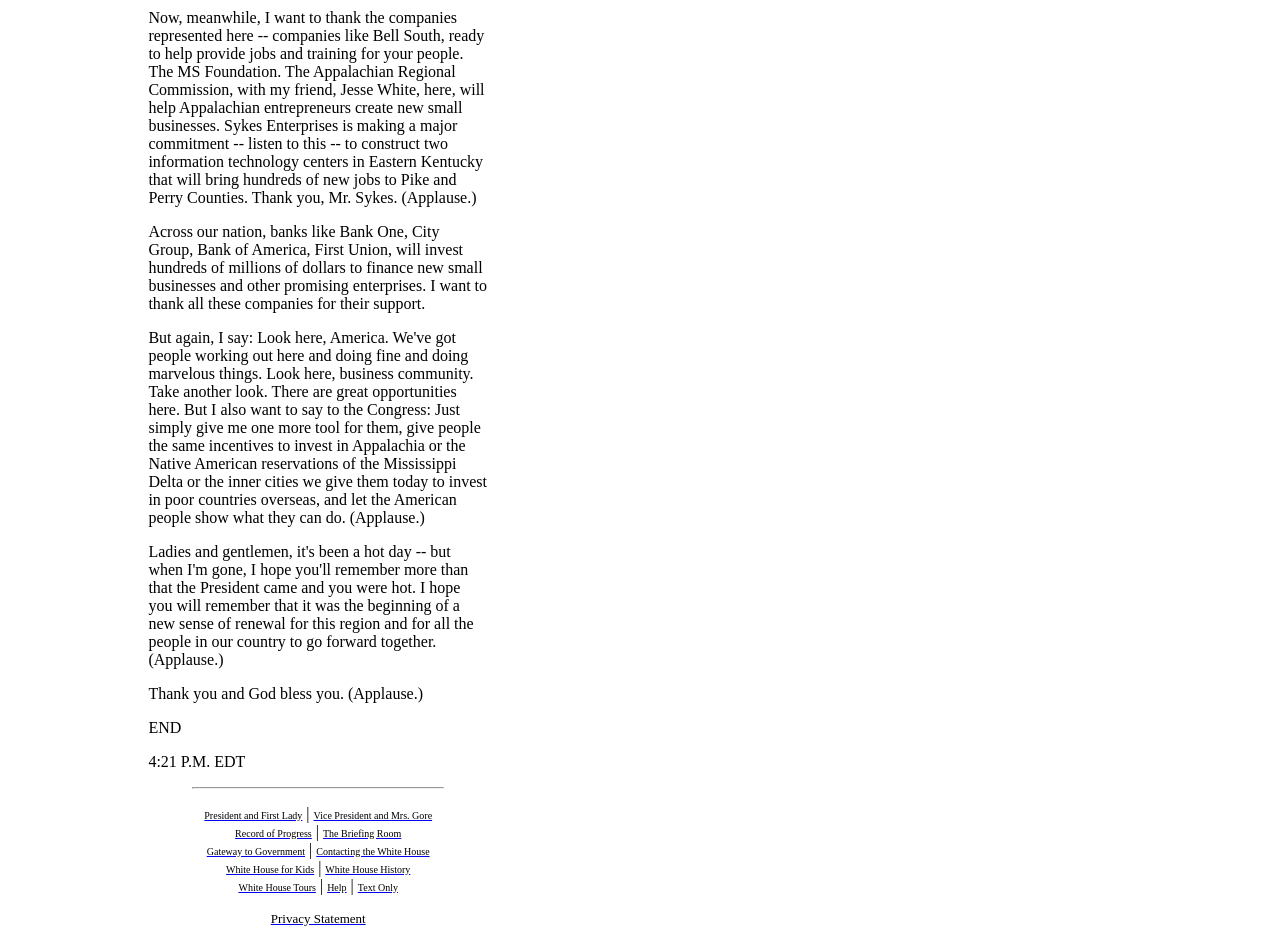What is the purpose of the link 'White House for Kids'?
Ensure your answer is thorough and detailed.

The link 'White House for Kids' is likely intended to provide information and resources about the White House and its activities, specifically targeted at children.